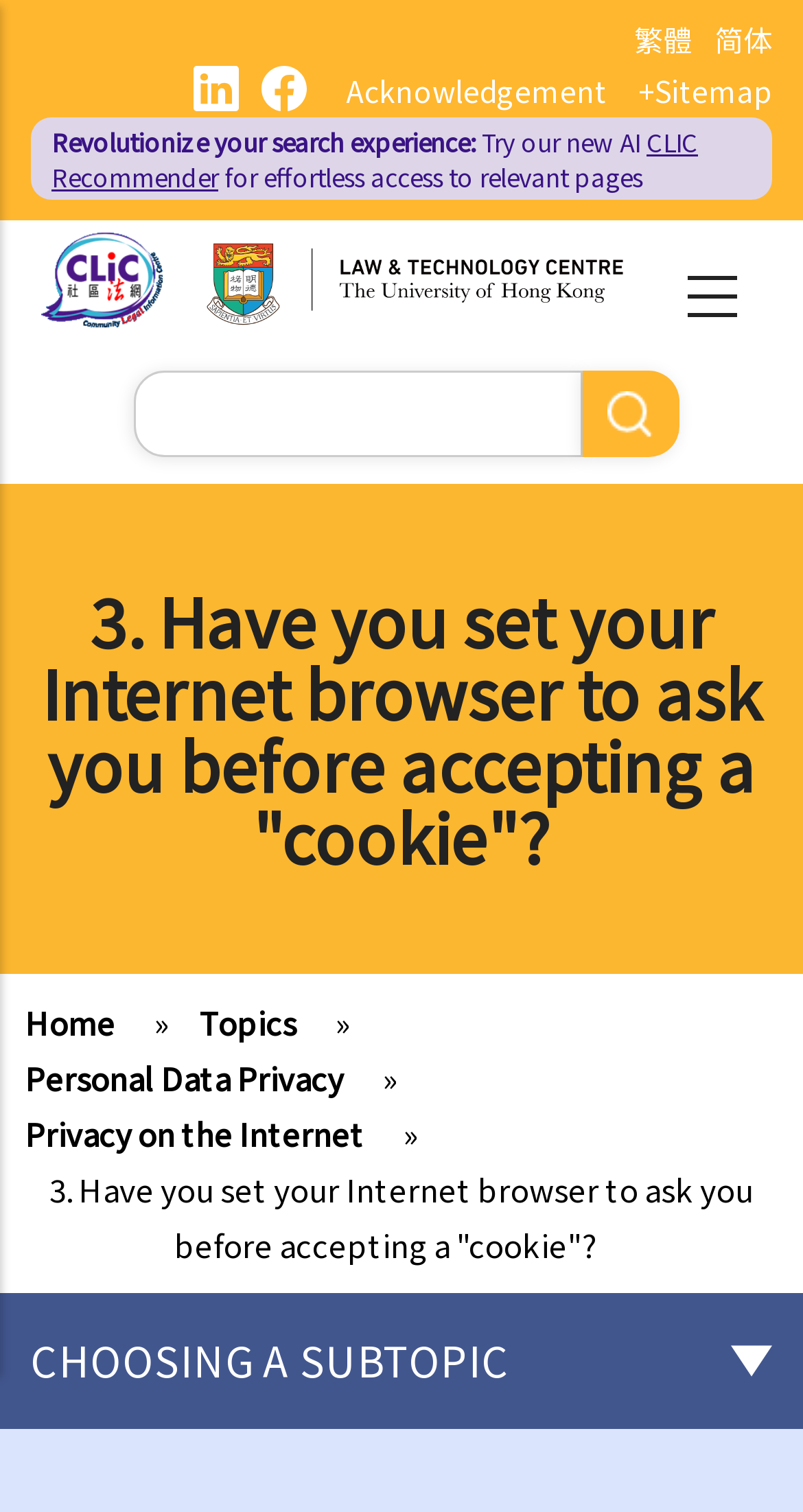Please analyze the image and provide a thorough answer to the question:
What is the current topic being discussed?

By analyzing the breadcrumb navigation, I found that the current topic is 'Personal Data Privacy', which is a subtopic under 'Topics' and 'Privacy on the Internet'.